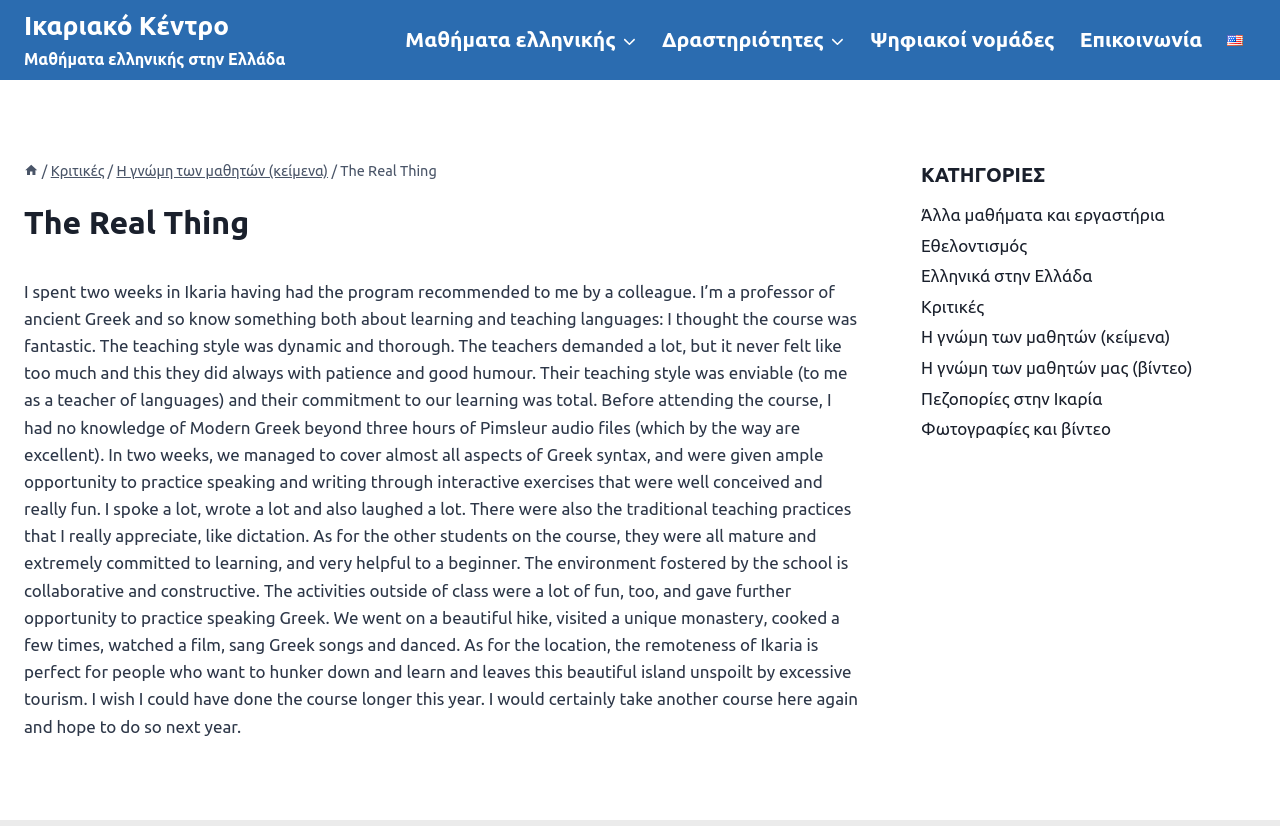Provide the bounding box coordinates of the HTML element this sentence describes: "parent_node: Comment name="comment"". The bounding box coordinates consist of four float numbers between 0 and 1, i.e., [left, top, right, bottom].

None